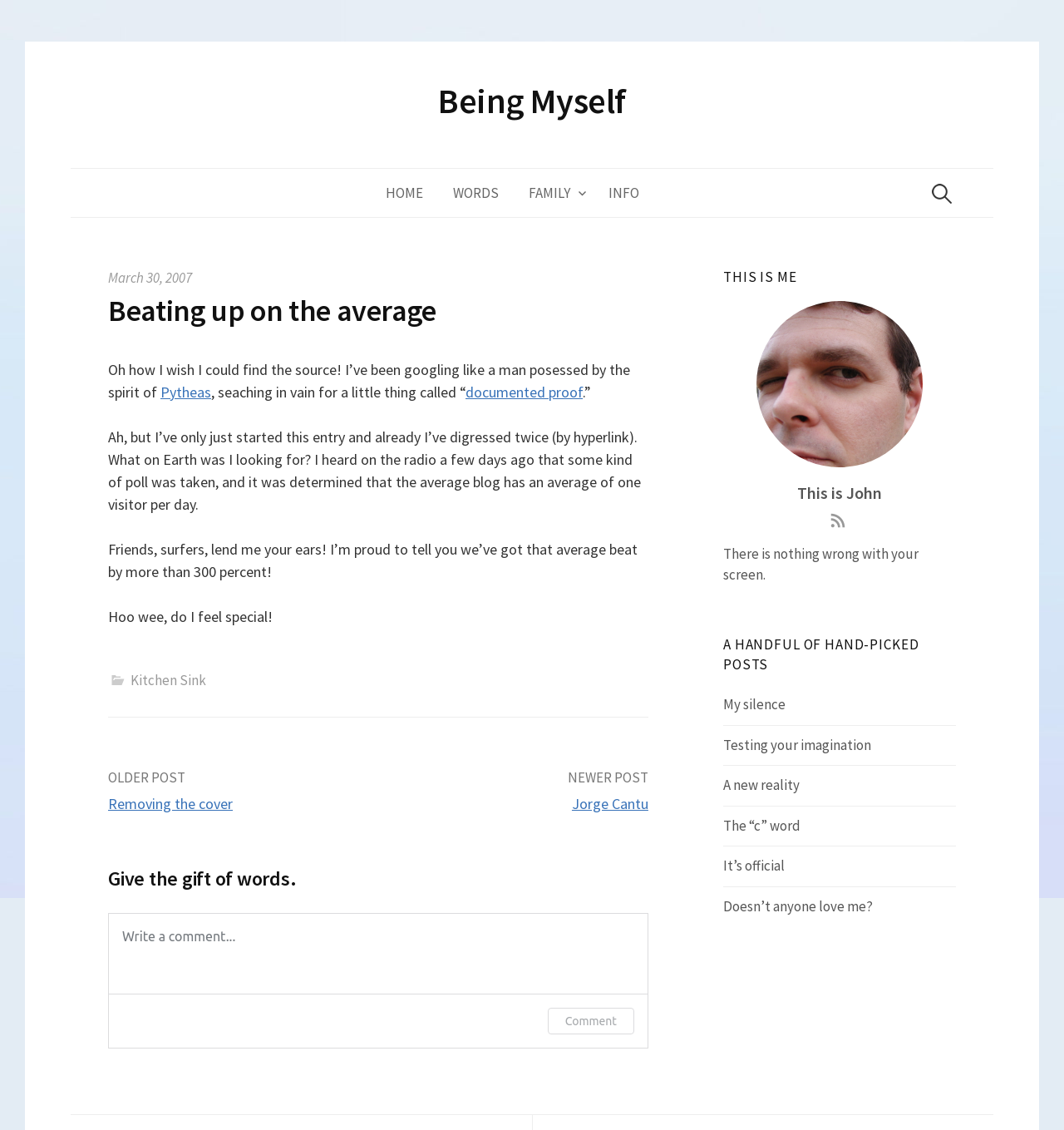Reply to the question with a single word or phrase:
What is the author's tone in the article?

Humorous